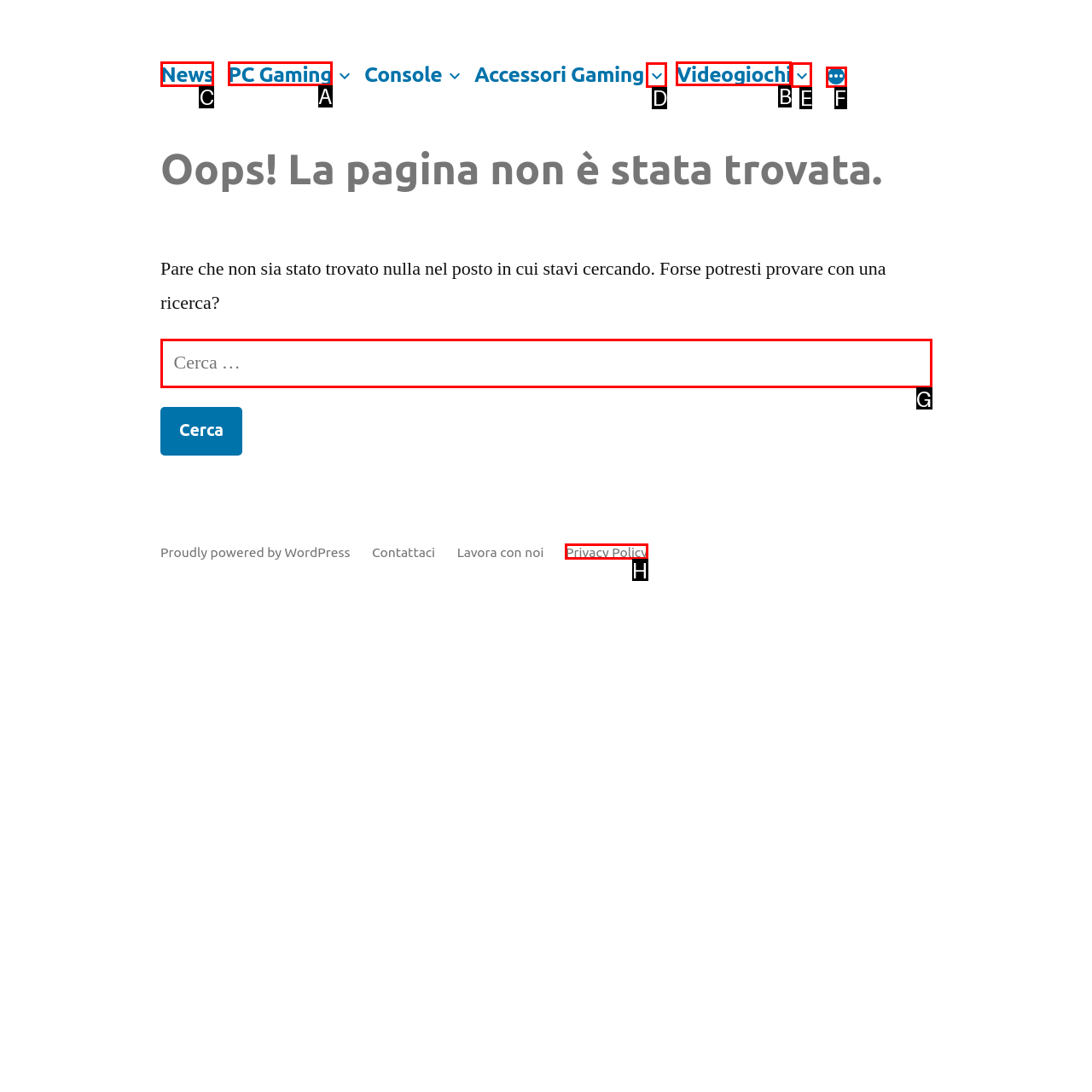Specify the letter of the UI element that should be clicked to achieve the following: Click the link to learn about the best preschool in Orlando
Provide the corresponding letter from the choices given.

None